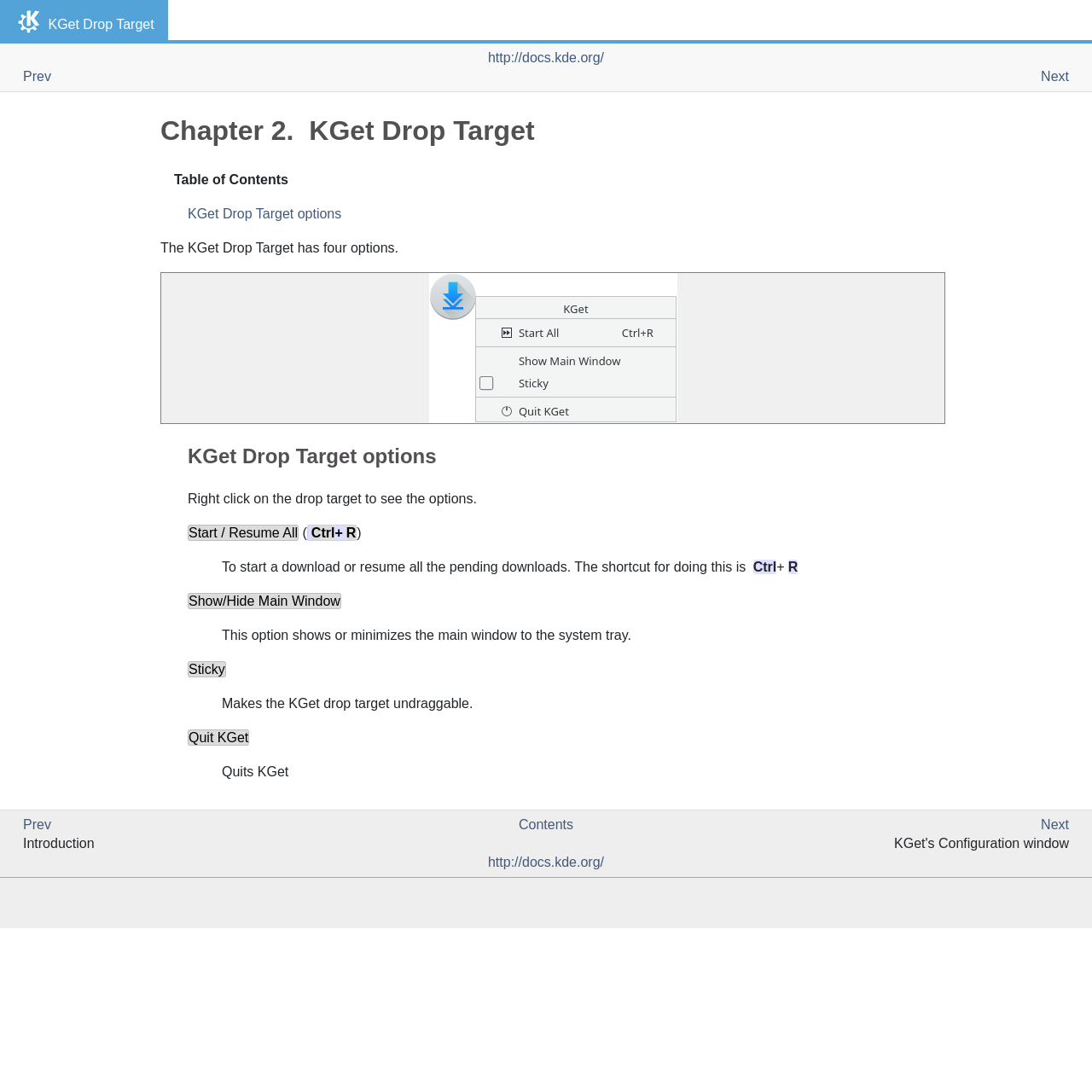Please specify the coordinates of the bounding box for the element that should be clicked to carry out this instruction: "Click the link to the previous page". The coordinates must be four float numbers between 0 and 1, formatted as [left, top, right, bottom].

[0.021, 0.063, 0.047, 0.077]